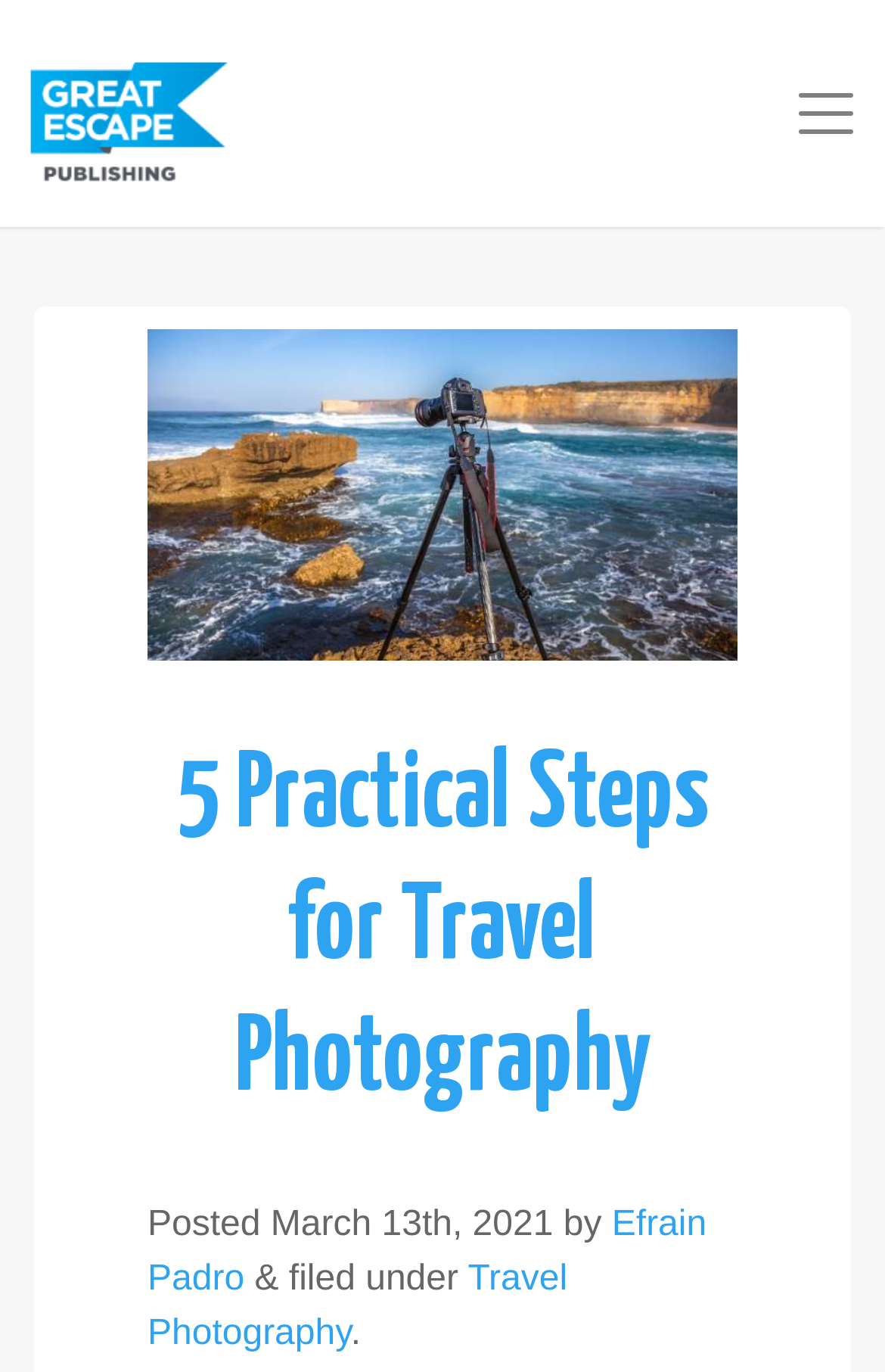What is the position of the 'Posted' text relative to the header?
Based on the visual details in the image, please answer the question thoroughly.

I determined the position of the 'Posted' text relative to the header by comparing their y1 and y2 coordinates, which indicate that the 'Posted' text is located below the header.